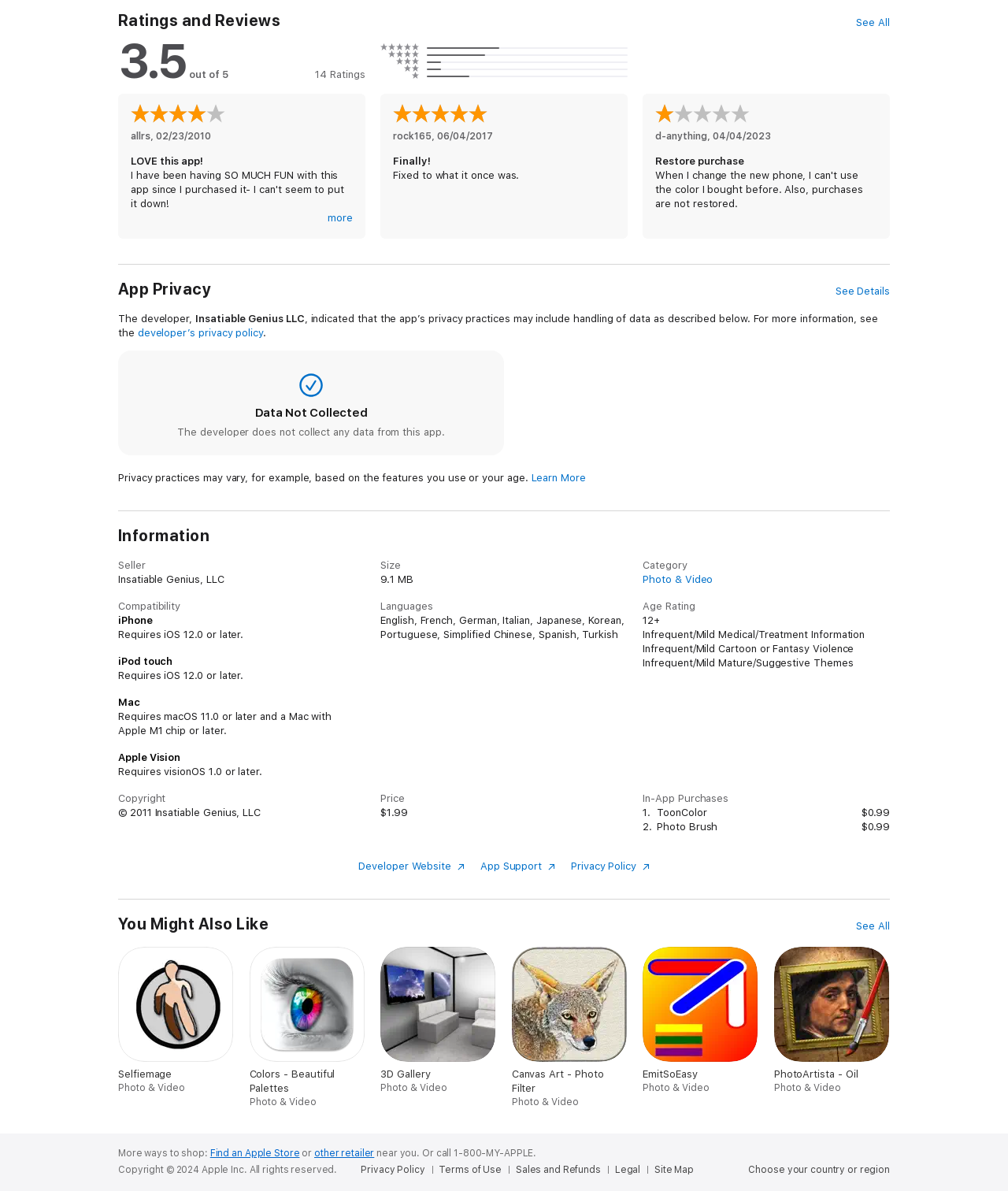What is the feature of MagiSketch?
Respond to the question with a well-detailed and thorough answer.

According to the text '* MAGISKETCH: State-of-the-Art image processing algorithms process your input image to create a customizable sketch, fully automatically.', MagiSketch is a feature that can create a customizable sketch from an input image.